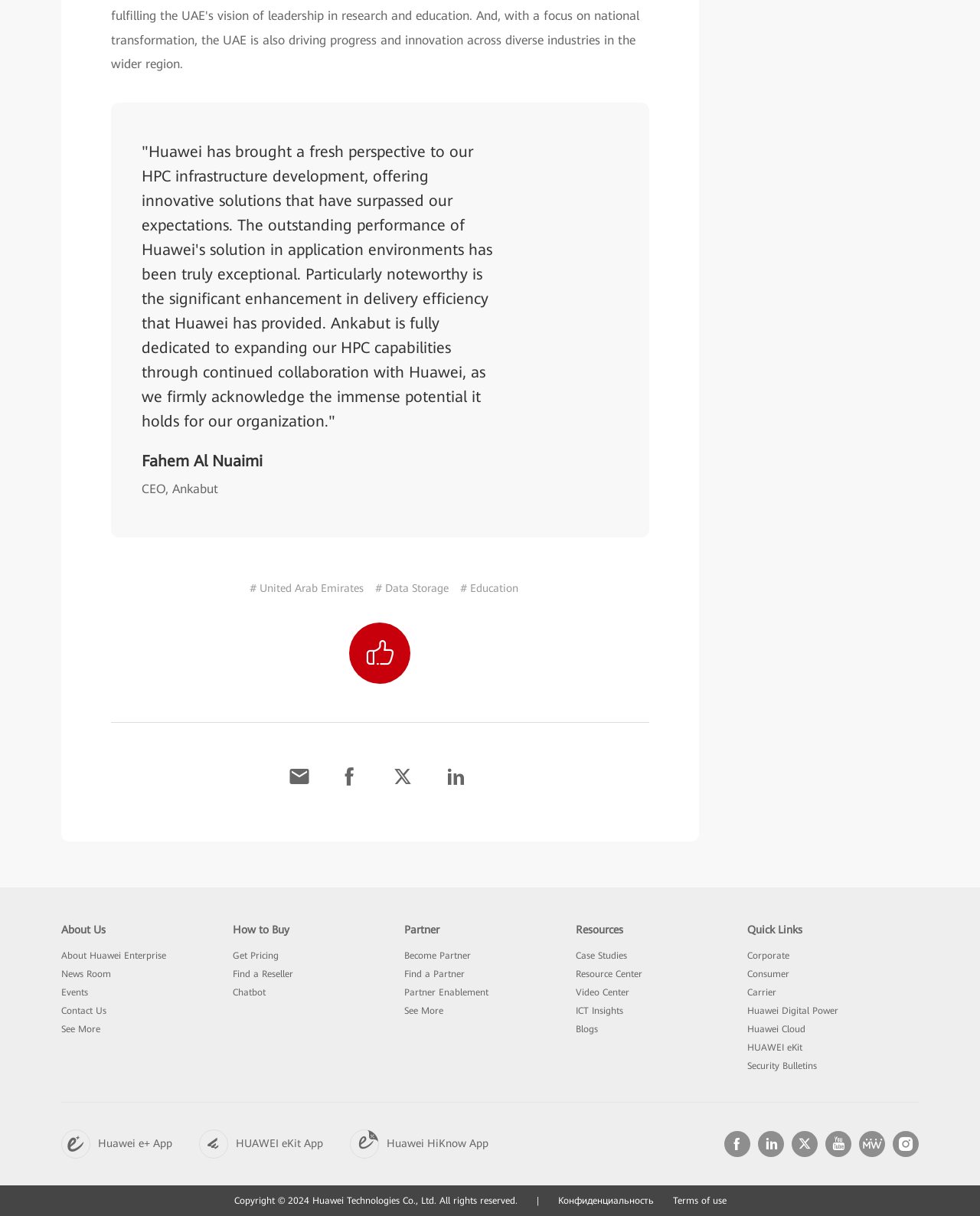What is the topic of the resource mentioned in the link?
Please give a detailed and thorough answer to the question, covering all relevant points.

The webpage contains a link with the text 'Data Storage', which is obtained from the link element with ID 377. This link is likely related to a resource or information about data storage.